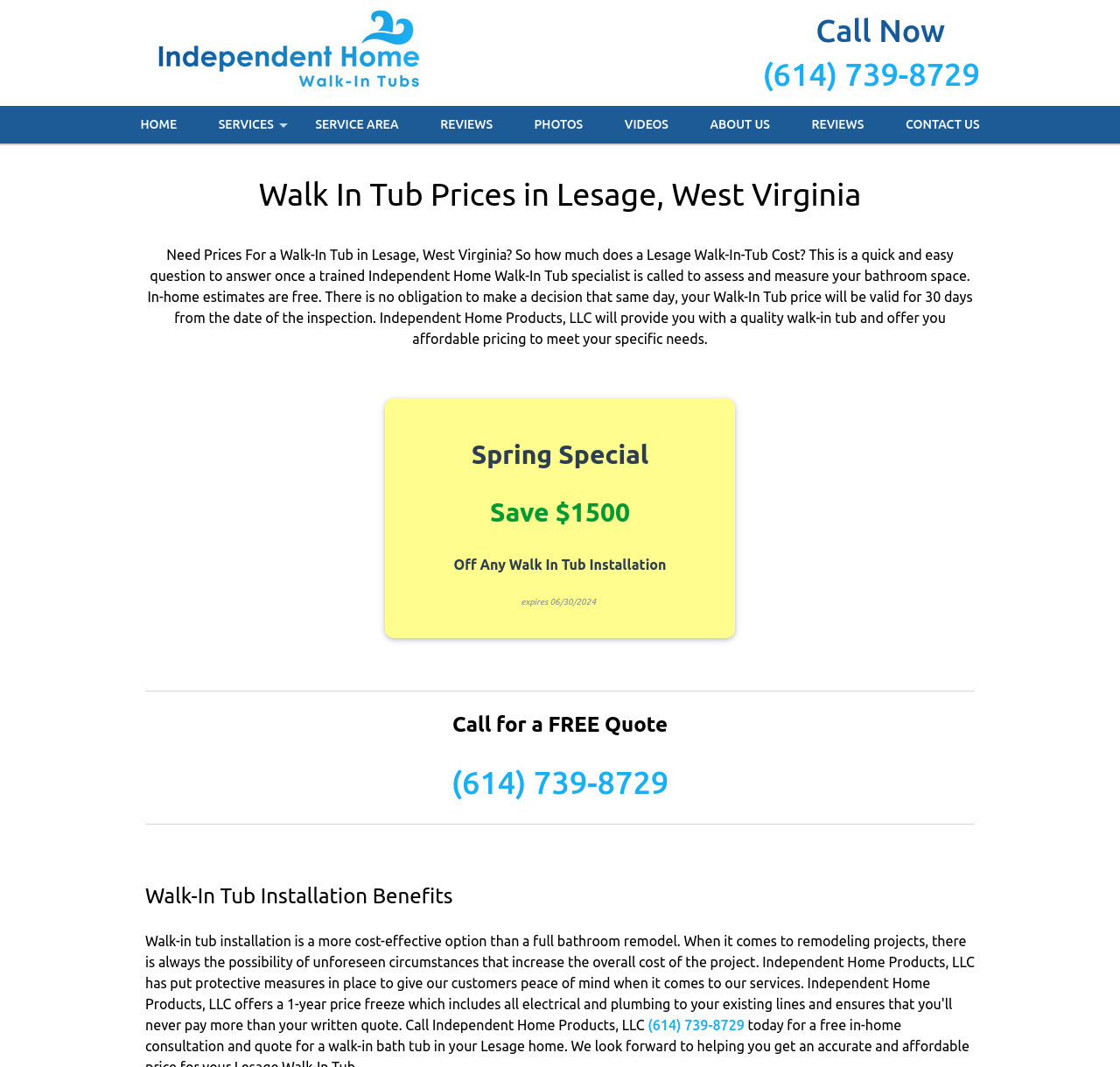With reference to the screenshot, provide a detailed response to the question below:
What is the phone number to call for a free quote?

The phone number is mentioned multiple times on the webpage, including in the heading 'Call Now (614) 739-8729', in the link '(614) 739-8729' and in the text 'Call for a FREE Quote'.